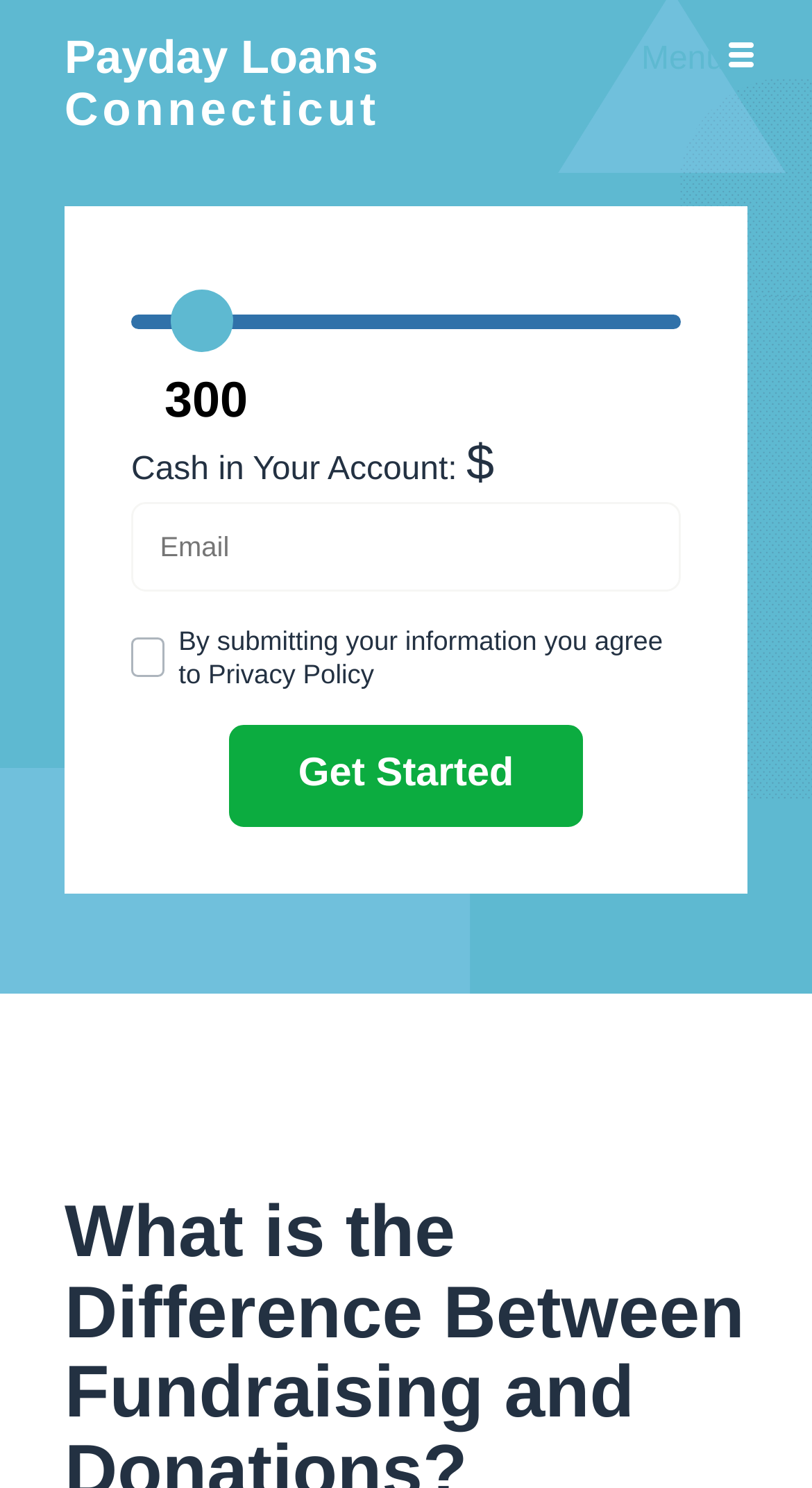Predict the bounding box of the UI element based on this description: "Payday LoansConnecticut".

[0.079, 0.021, 0.468, 0.091]